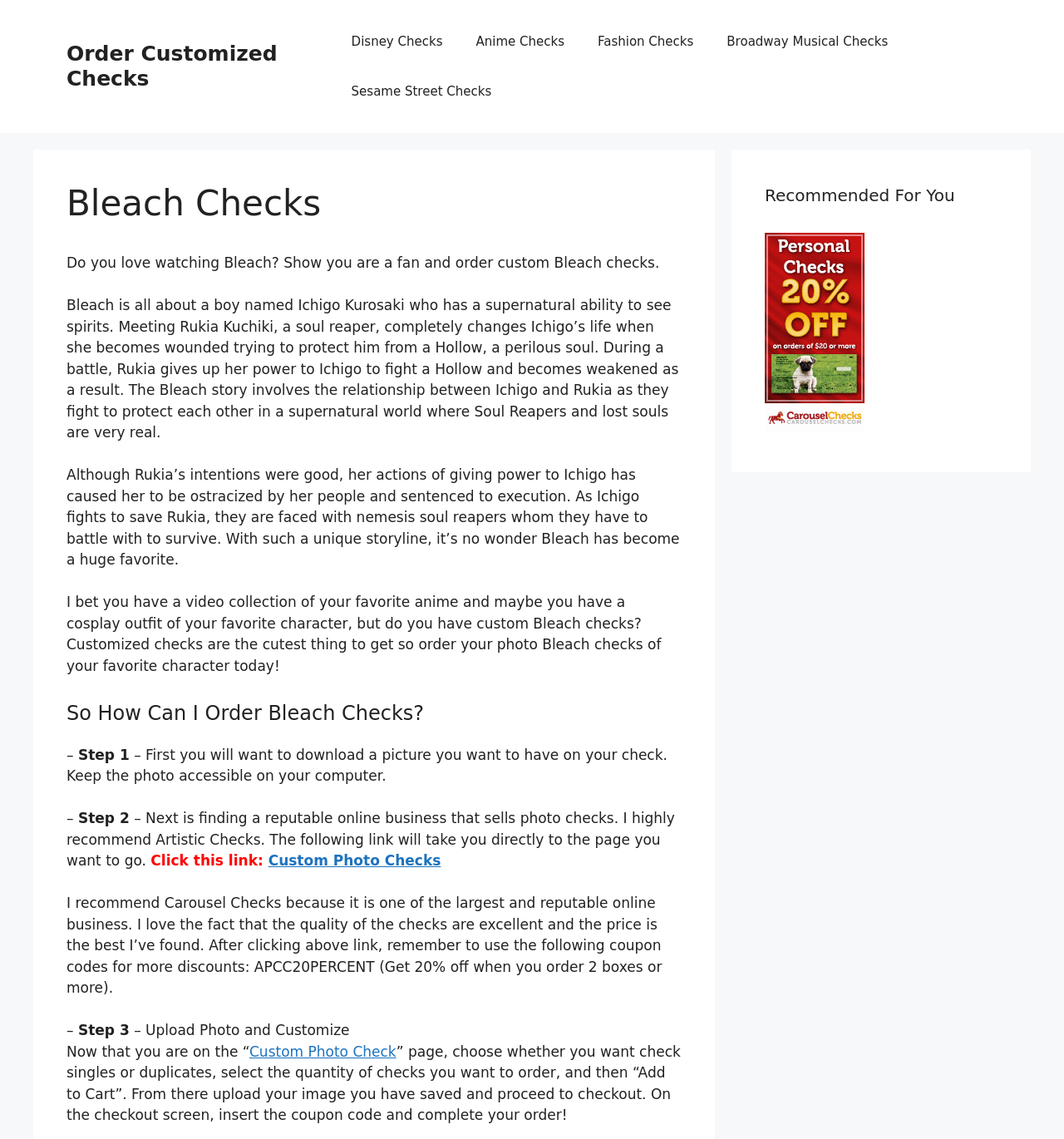Provide a thorough and detailed response to the question by examining the image: 
What is the purpose of the webpage?

The webpage has a meta description 'Bleach Checks – Order Customized Checks' and a step-by-step guide on how to order custom Bleach checks, indicating that the purpose of the webpage is to facilitate the ordering of customized checks.